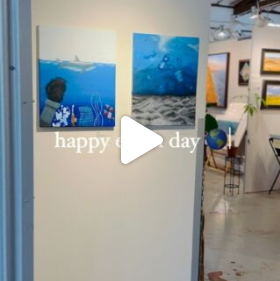How many paintings are on the wall?
Use the screenshot to answer the question with a single word or phrase.

Two